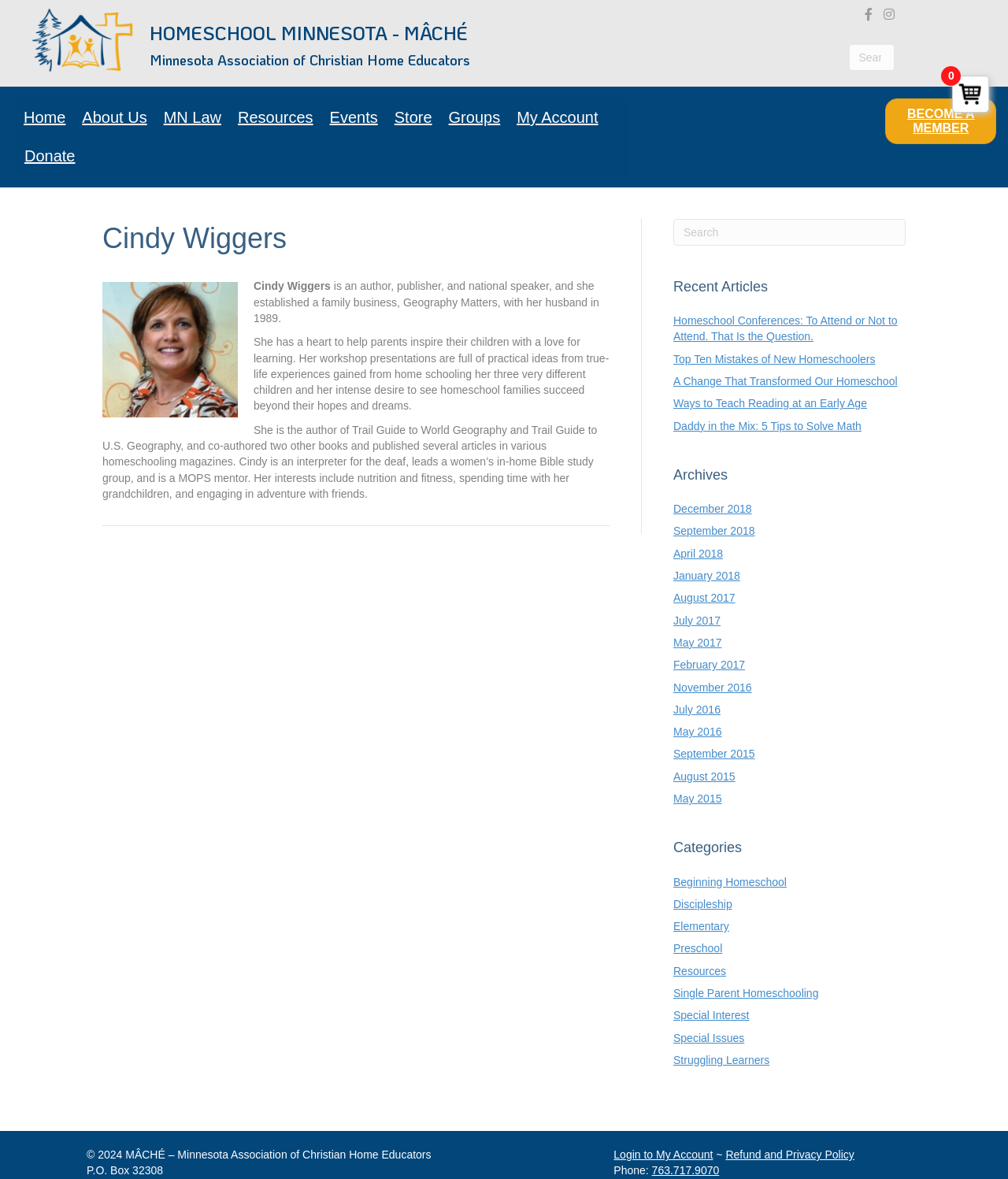Provide the bounding box coordinates for the UI element that is described by this text: "April 2018". The coordinates should be in the form of four float numbers between 0 and 1: [left, top, right, bottom].

[0.668, 0.464, 0.717, 0.475]